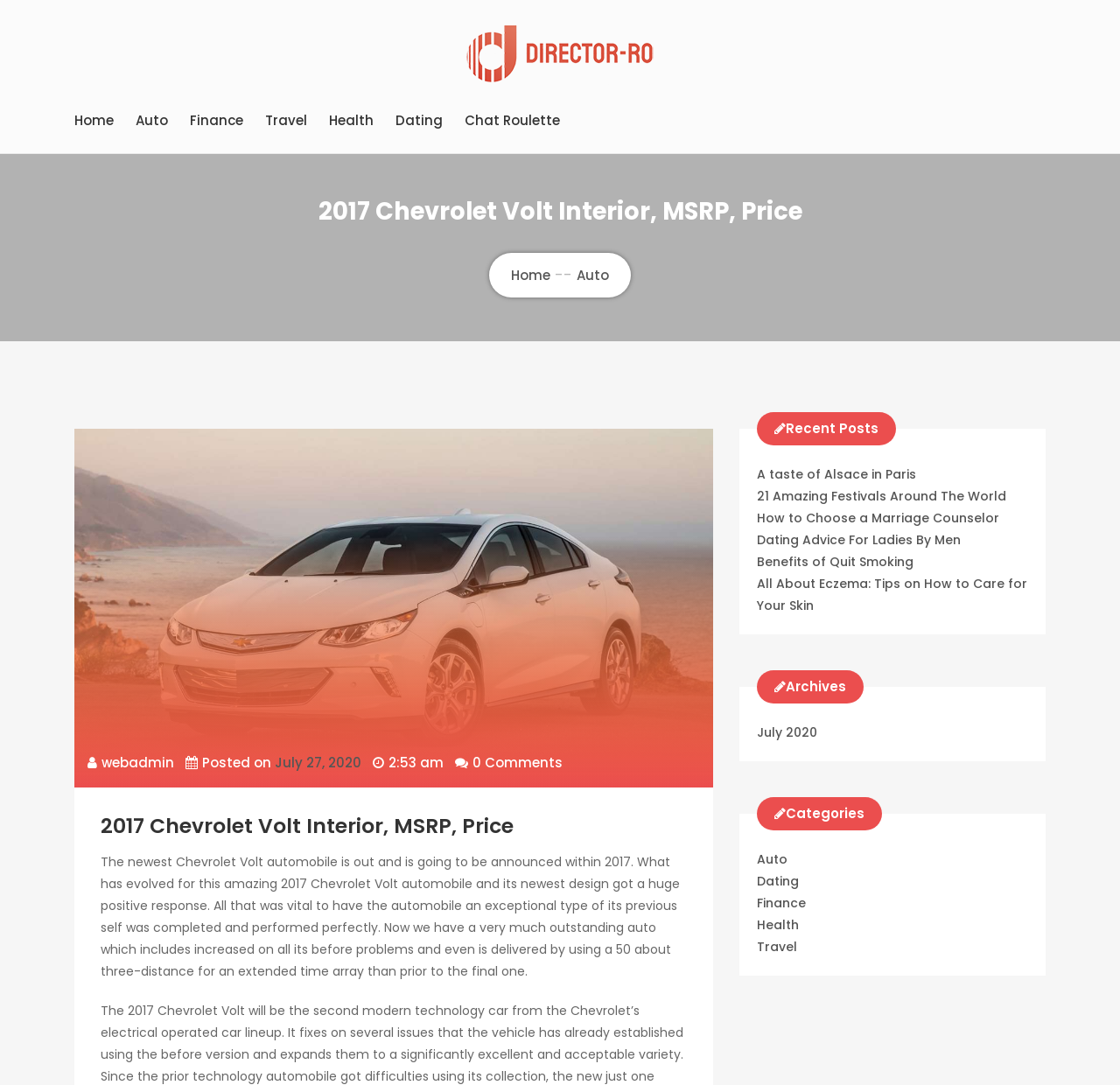Explain the features and main sections of the webpage comprehensively.

The webpage is about the 2017 Chevrolet Volt automobile, with a focus on its interior, MSRP, and price. At the top of the page, there is a logo or image with the text "director-ro" next to it. Below this, there is a navigation menu with links to various categories such as "Home", "Auto", "Finance", "Travel", "Health", and "Dating".

The main content of the page is divided into two sections. The first section has a heading that reads "2017 Chevrolet Volt Interior, MSRP, Price" and a paragraph of text that describes the new features and design of the 2017 Chevrolet Volt. This section is located near the top of the page, taking up about a quarter of the screen.

Below this section, there is a list of recent posts with links to various articles on different topics such as travel, festivals, marriage counseling, and health. This list is headed by a title that reads "Recent Posts" and is located on the right side of the page.

Further down the page, there are three more sections: "Archives", "Categories", and another list of links to various articles. The "Archives" section has a link to July 2020, while the "Categories" section has links to categories such as "Auto", "Dating", "Finance", "Health", and "Travel". These sections are also located on the right side of the page.

Throughout the page, there are several images and icons, including a time icon next to the date "July 27, 2020" and a chat roulette icon next to the link "Chat Roulette".